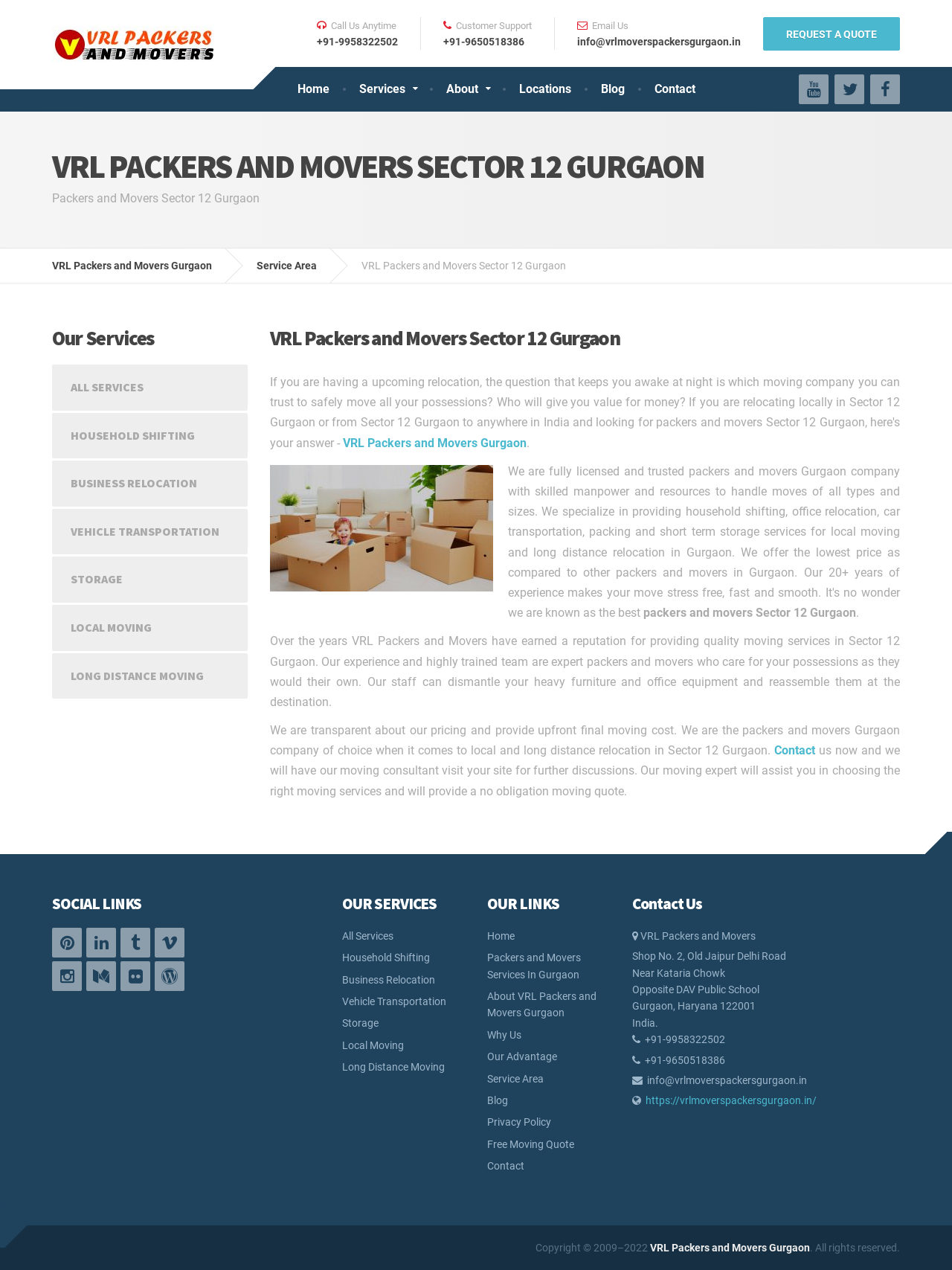Create an elaborate caption that covers all aspects of the webpage.

The webpage is about VRL Packers and Movers, a company based in Sector 12 Gurgaon. At the top, there is a logo and a navigation menu with links to different sections of the website, including Home, Services, About, Locations, Blog, and Contact. Below the navigation menu, there are three links with icons, allowing users to call, email, or request a quote from the company.

The main content of the webpage is divided into two sections. On the left, there is a section with a heading "Our Services" and a list of links to different services offered by the company, including household shifting, business relocation, vehicle transportation, storage, local moving, and long-distance moving. On the right, there is a section with a heading "VRL Packers and Movers Sector 12 Gurgaon" and a brief description of the company's services and expertise in moving.

Below the main content, there is a section with social media links and a section with links to other pages on the website, including Home, Packers and Movers Services In Gurgaon, About VRL Packers and Movers Gurgaon, and Contact. At the bottom of the page, there is a section with contact information, including the company's address and a request a quote link.

Throughout the webpage, there are several headings and subheadings that provide a clear structure and organization to the content. The text is concise and informative, providing users with a good understanding of the company's services and expertise.